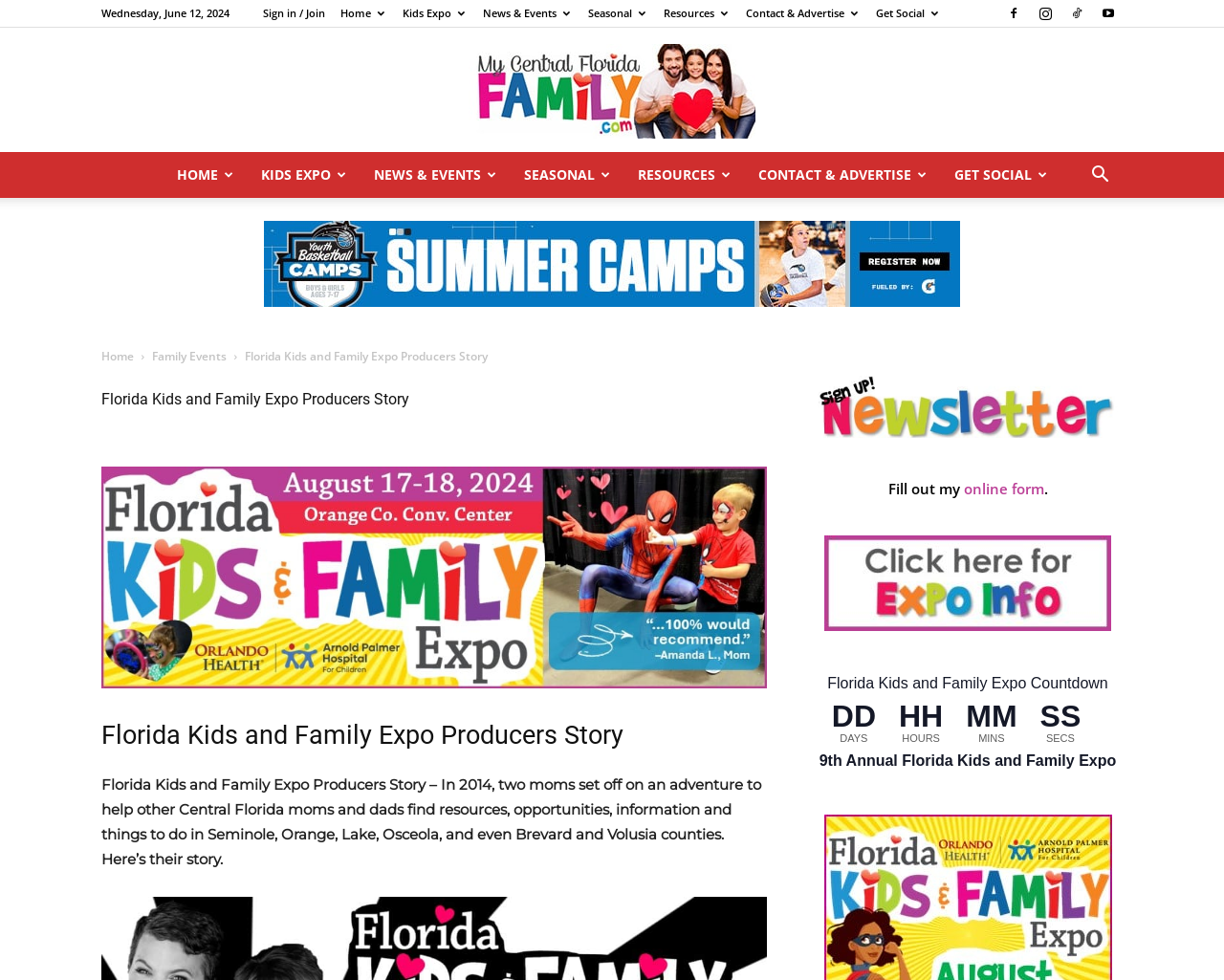How many days are left until the event?
Refer to the image and give a detailed answer to the query.

I looked at the countdown timer on the page and found that the number of days left until the event is displayed as 'DD', but the exact number is not specified.